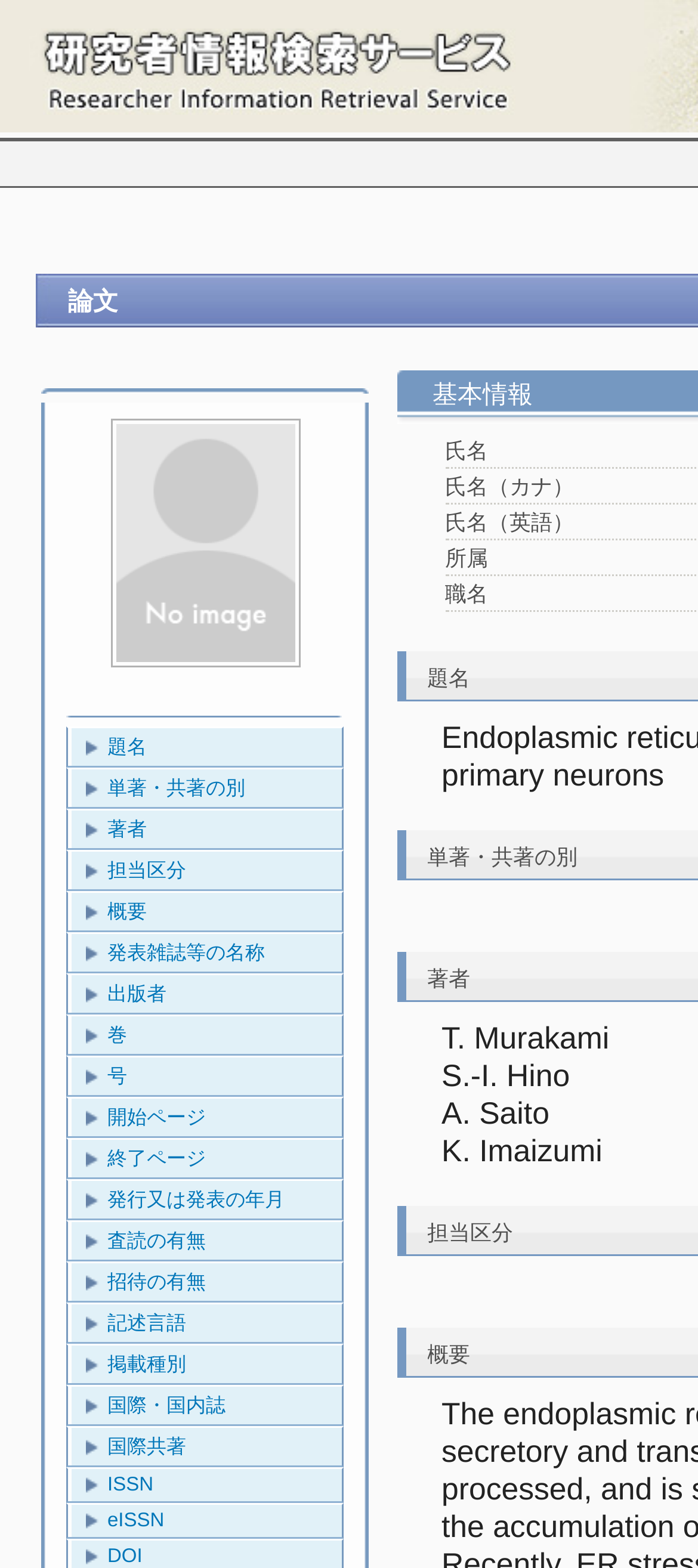Please provide a detailed answer to the question below based on the screenshot: 
How many link categories are there?

I counted the number of link elements, which are '題名', '単著・共著の別', '著者', ..., 'eISSN', so there are 17 link categories.